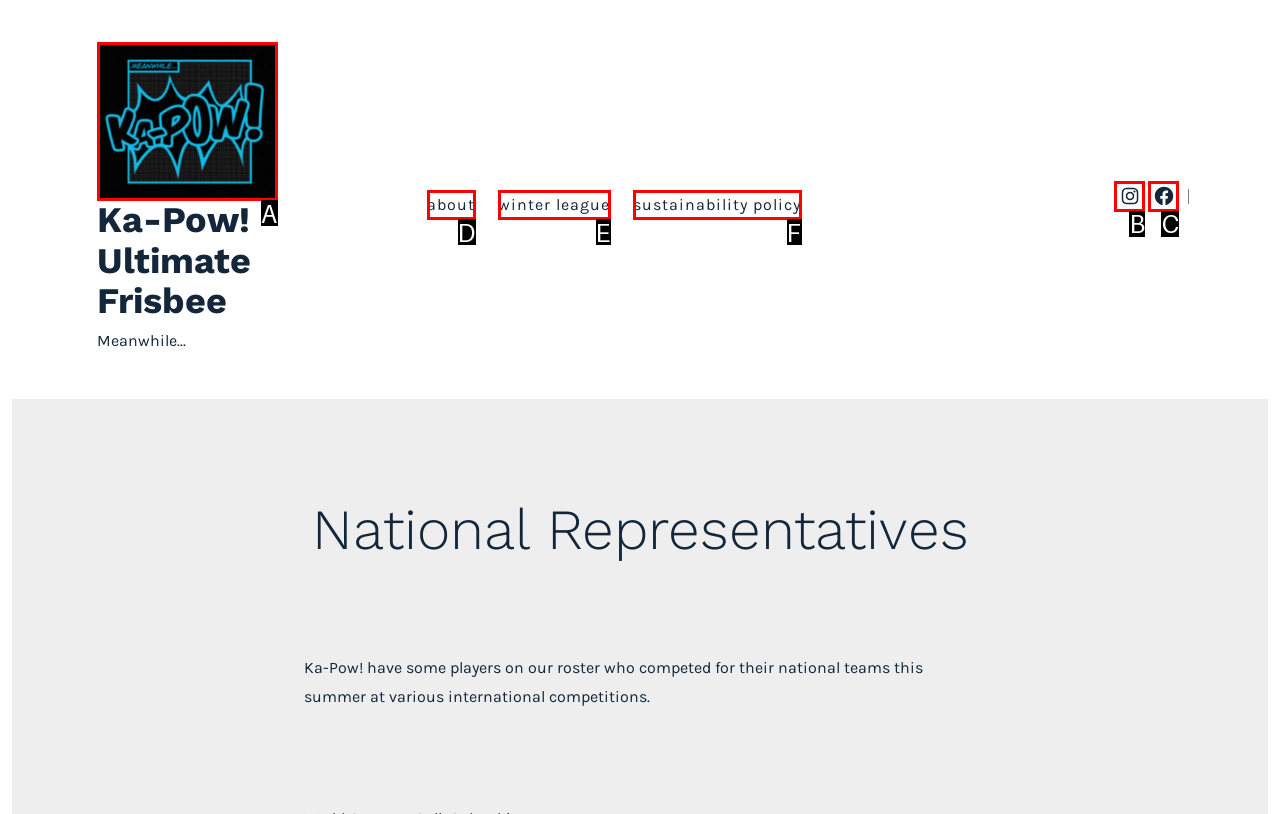Tell me the letter of the option that corresponds to the description: About
Answer using the letter from the given choices directly.

D